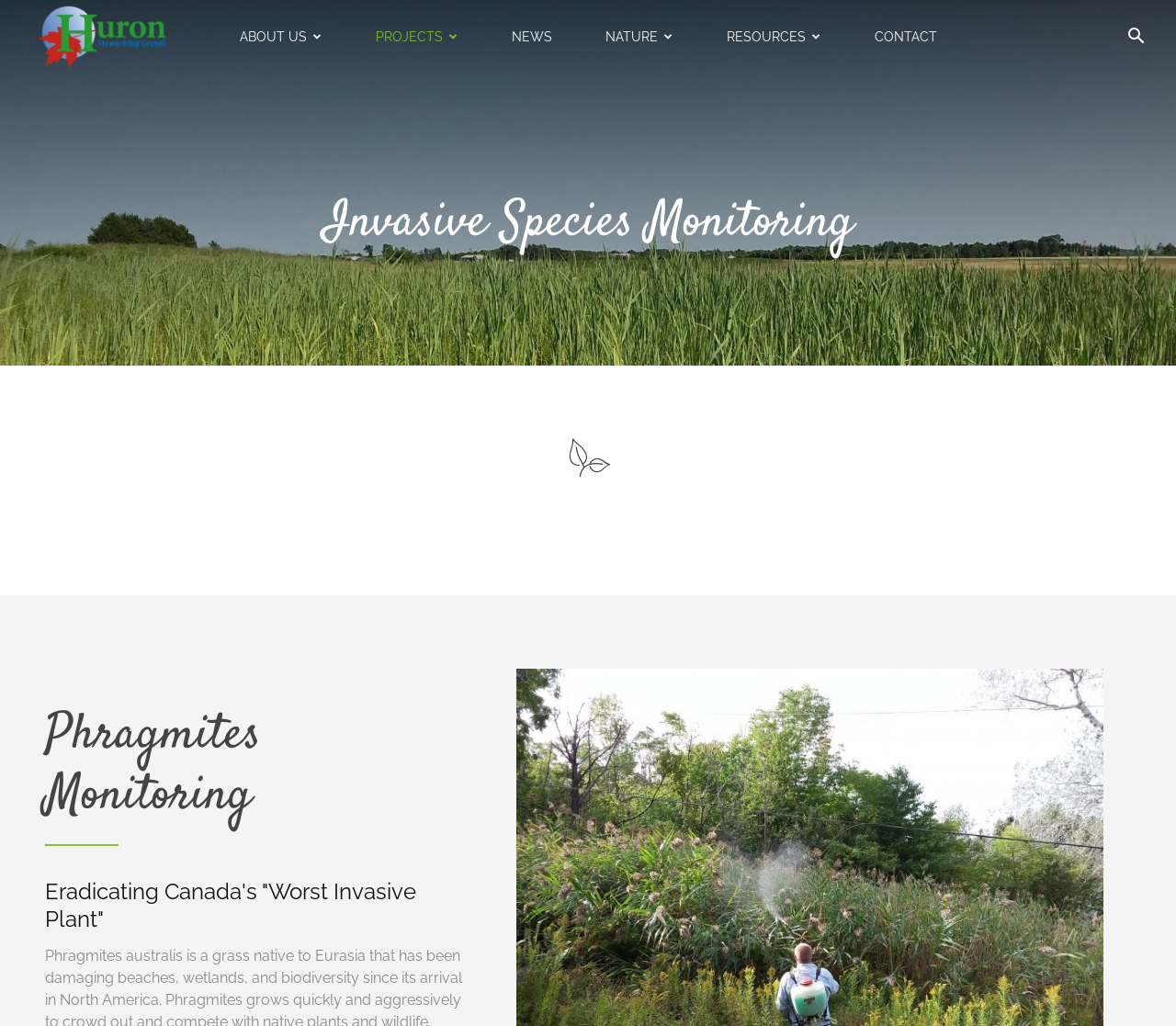Please provide a detailed answer to the question below by examining the image:
What is the name of the organization?

I found the answer by looking at the logo section, where there is an image and a static text 'Huron Stewardship Council'.